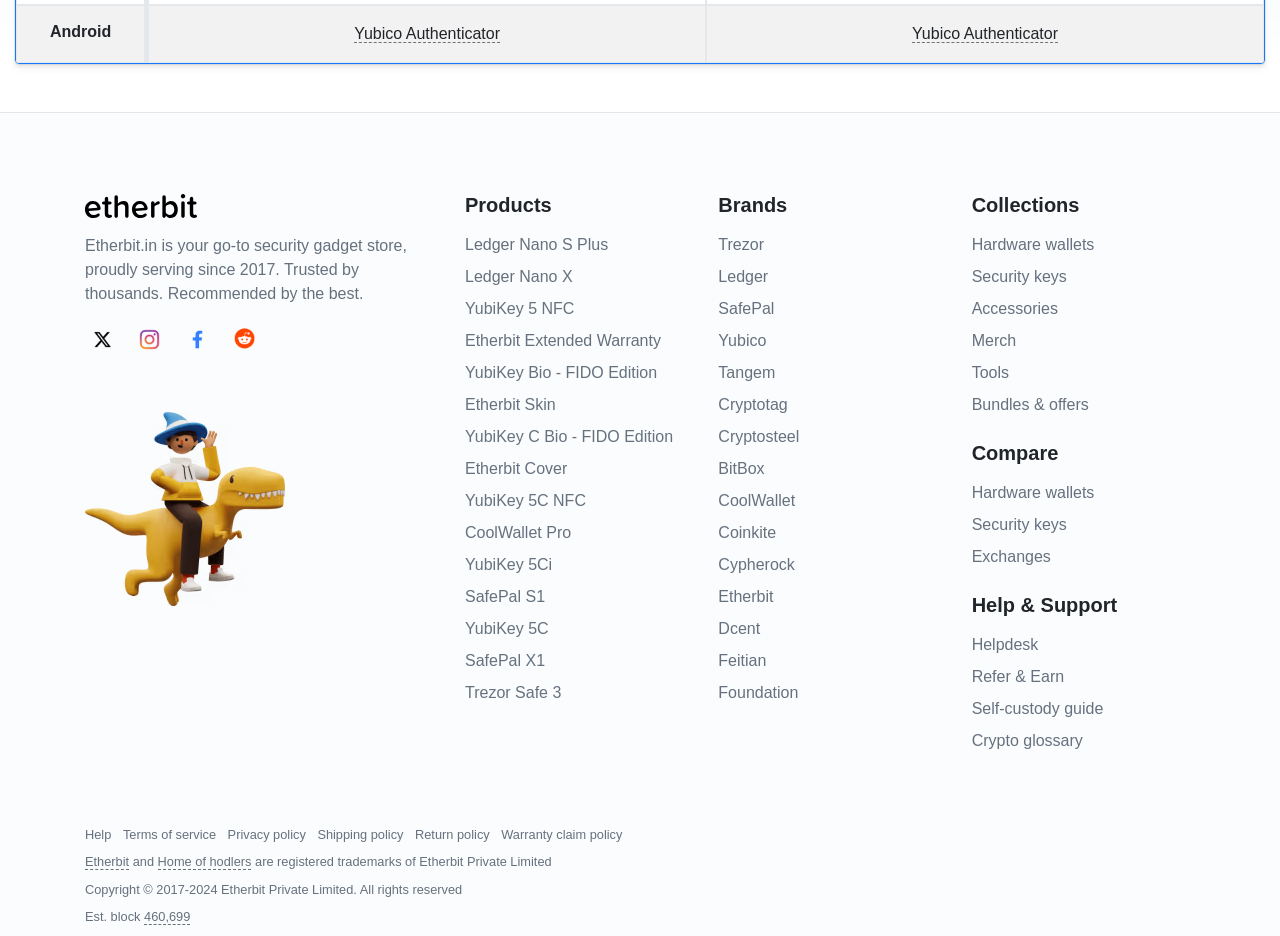What is the name of the security gadget store?
Using the image as a reference, give a one-word or short phrase answer.

Etherbit.in